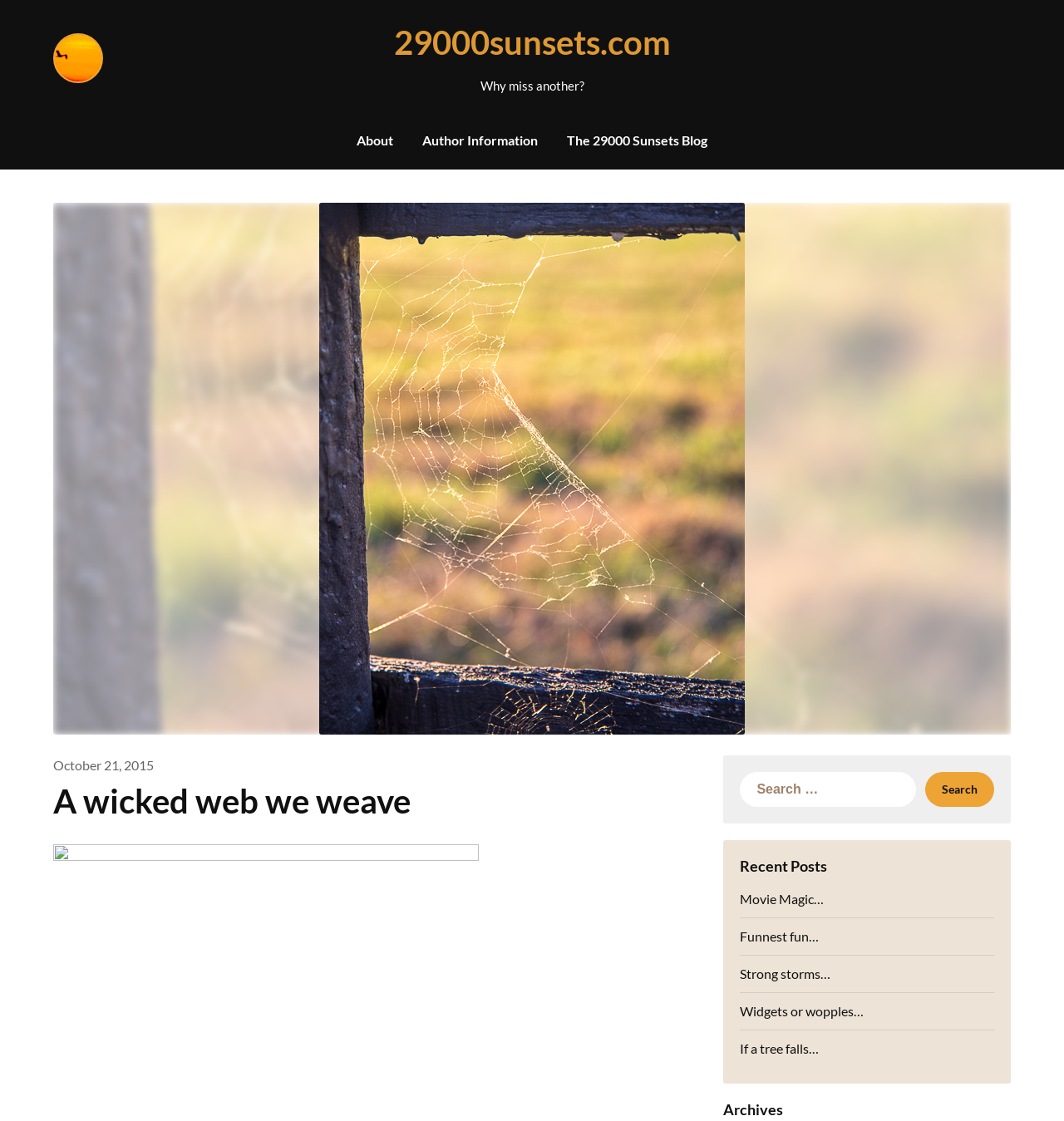What is the main title displayed on this webpage?

A wicked web we weave